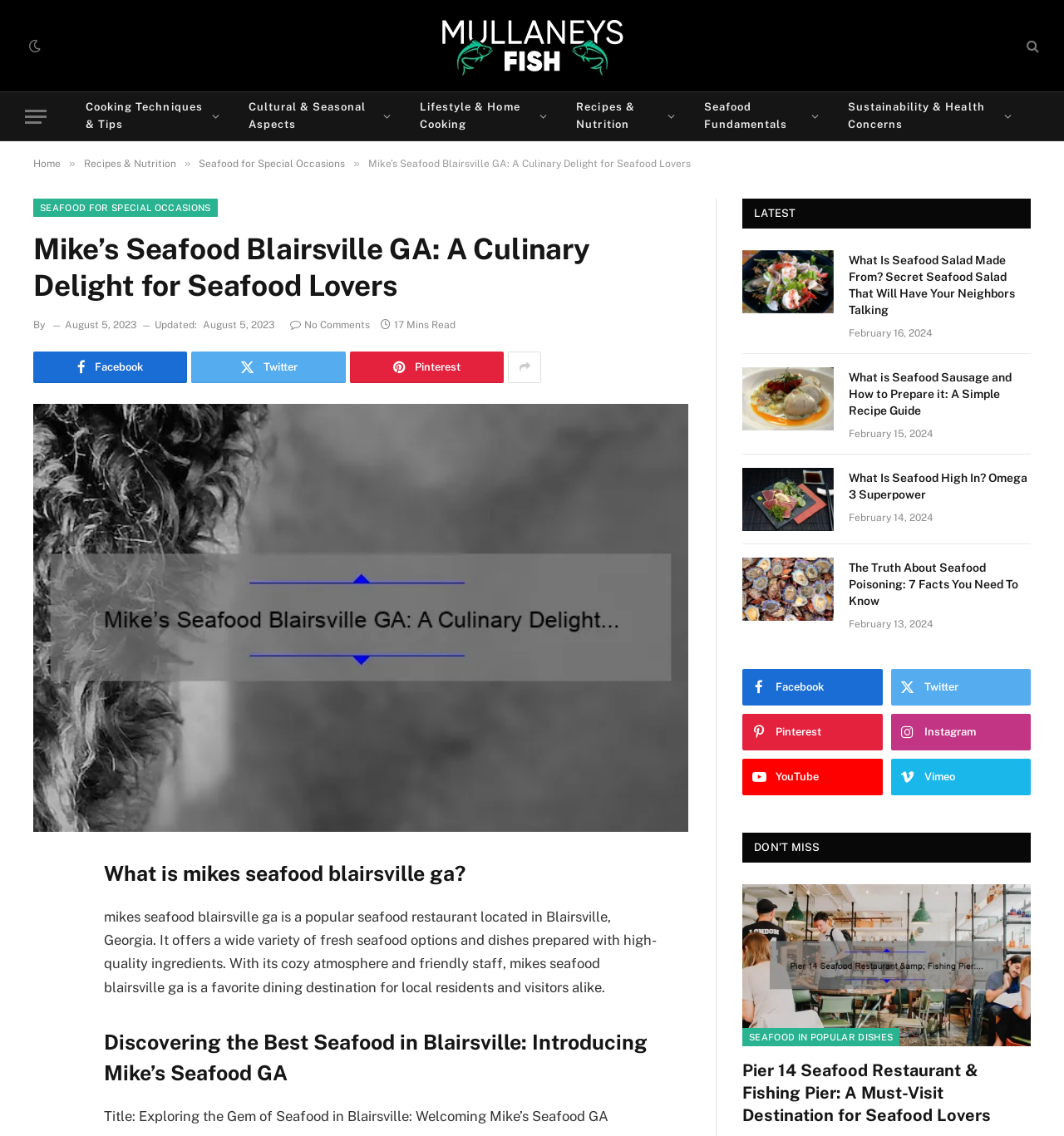Determine the bounding box coordinates of the clickable element to complete this instruction: "Click the 'Menu' button". Provide the coordinates in the format of four float numbers between 0 and 1, [left, top, right, bottom].

[0.023, 0.086, 0.044, 0.119]